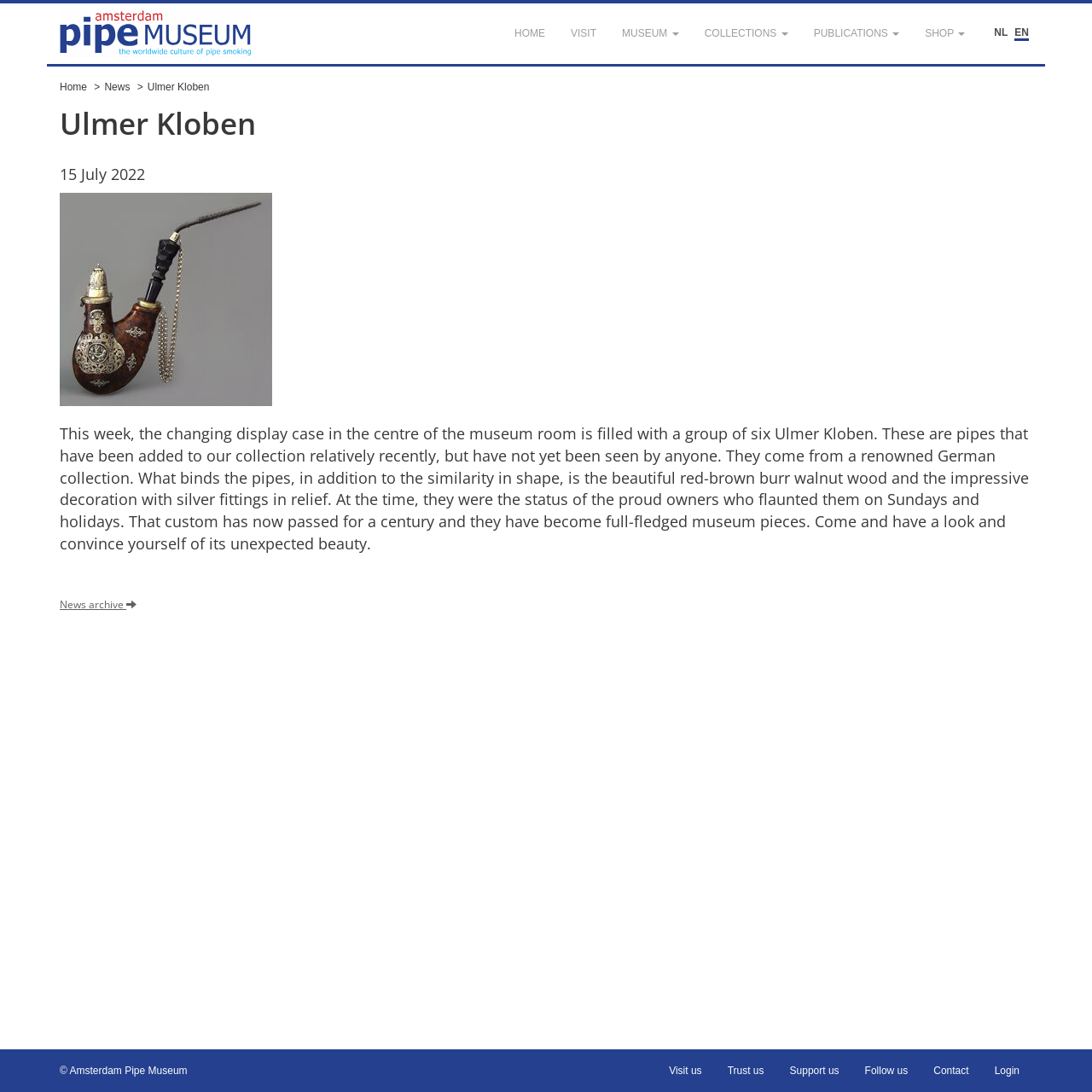Please answer the following question as detailed as possible based on the image: 
How many links are there in the top navigation menu?

The top navigation menu contains links to 'HOME', 'VISIT', 'MUSEUM', 'COLLECTIONS', 'PUBLICATIONS', 'SHOP', and 'NL' and 'EN' language options. Counting these links, there are 7 links in the top navigation menu.